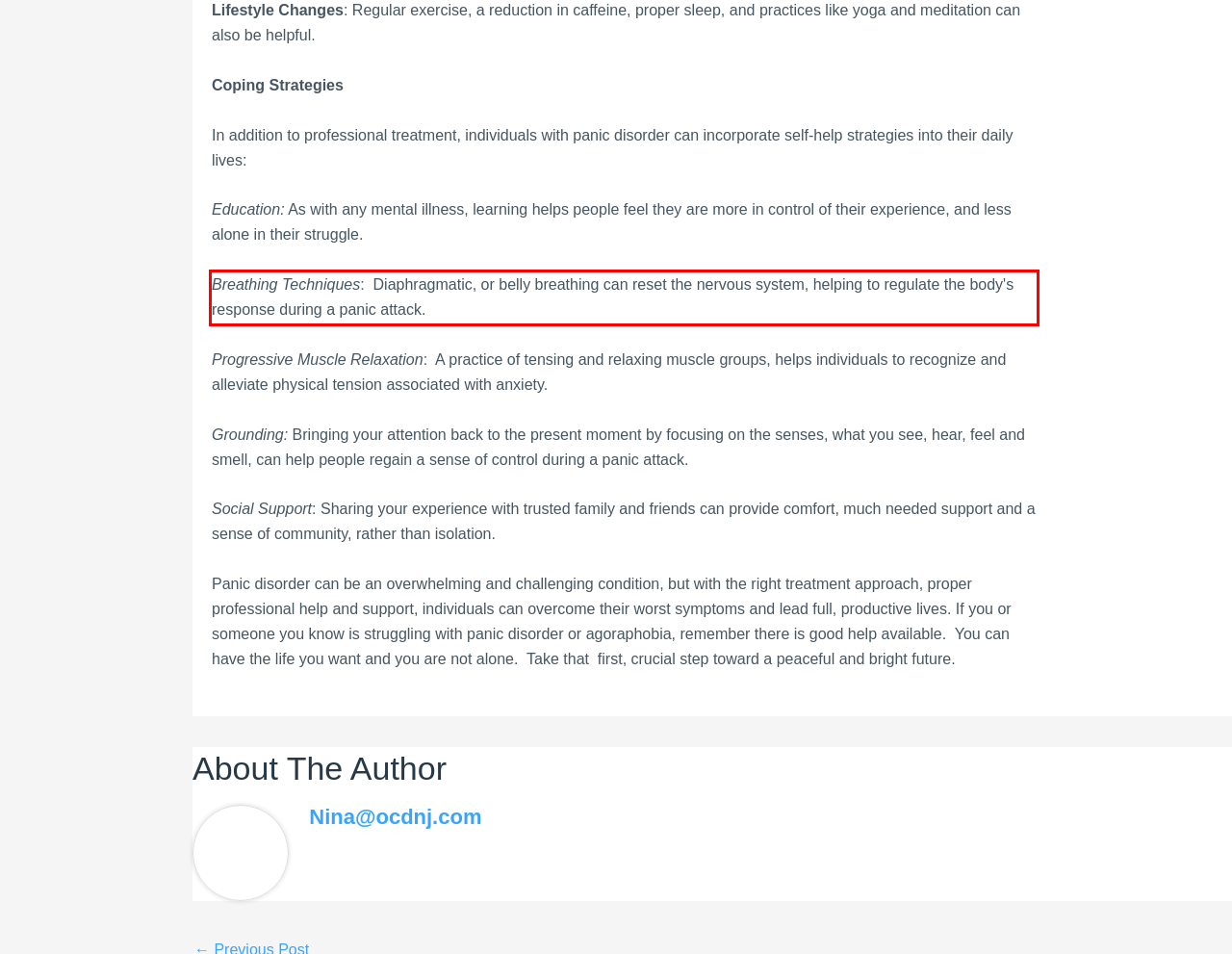Analyze the webpage screenshot and use OCR to recognize the text content in the red bounding box.

Breathing Techniques: Diaphragmatic, or belly breathing can reset the nervous system, helping to regulate the body's response during a panic attack.